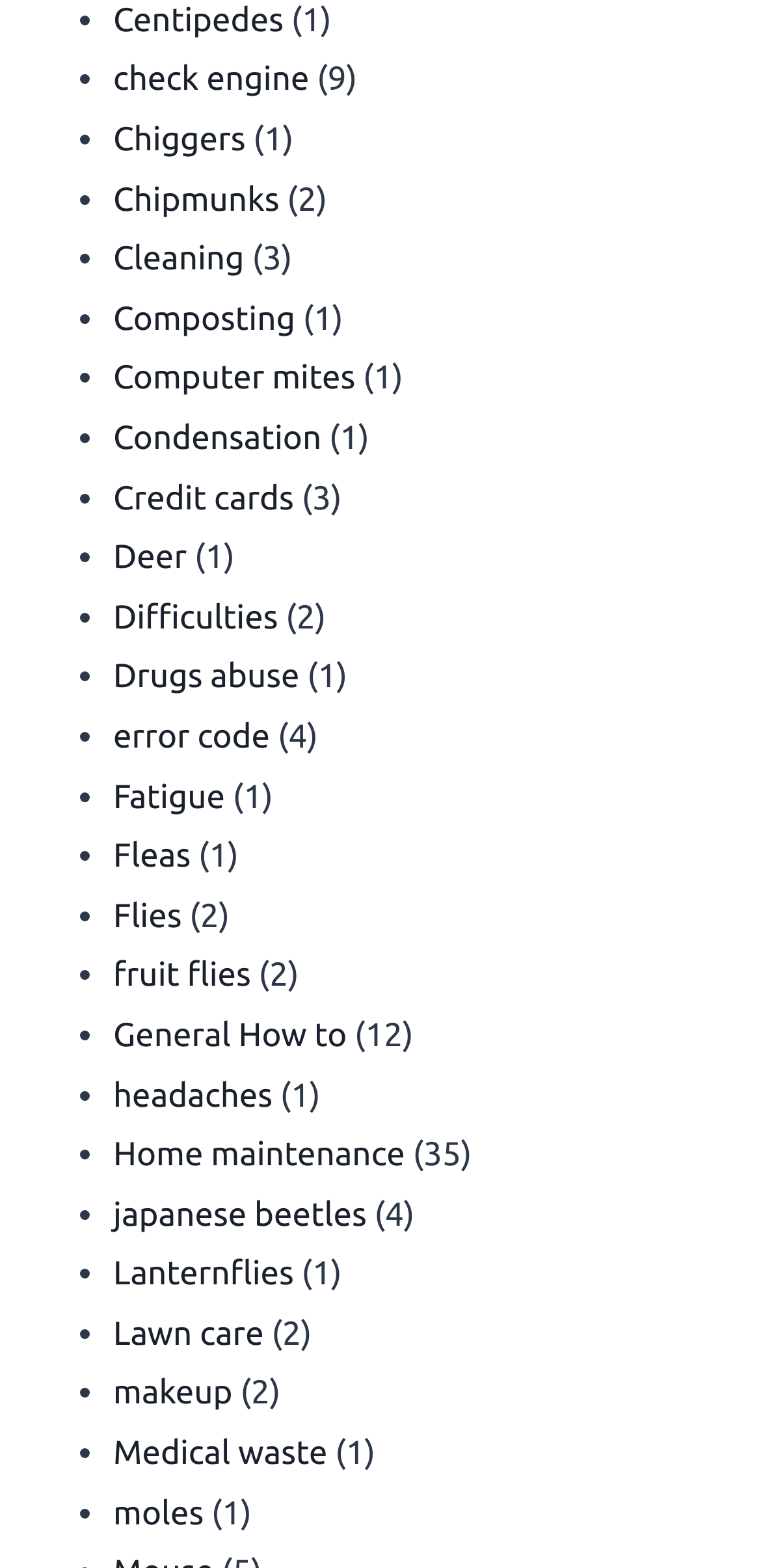Answer this question in one word or a short phrase: How many links are there in total?

30